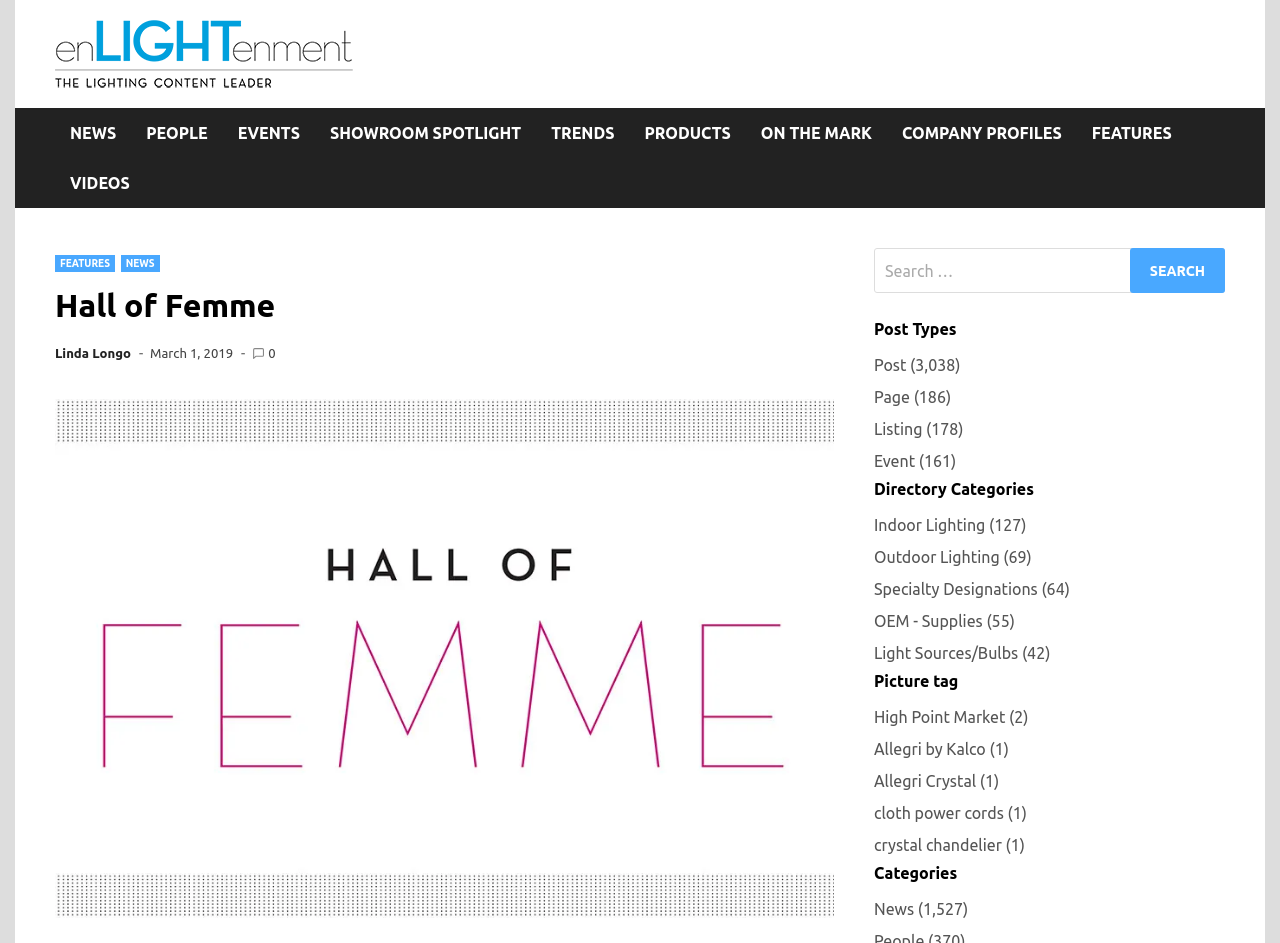Locate the bounding box coordinates of the area to click to fulfill this instruction: "Read about Hall of Femme". The bounding box should be presented as four float numbers between 0 and 1, in the order [left, top, right, bottom].

[0.043, 0.302, 0.652, 0.347]